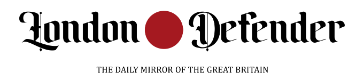What is the color of the circle in the logo?
Using the details from the image, give an elaborate explanation to answer the question.

The logo of 'London Defender' features a distinctive red circle between the words 'London' and 'Defender', which is a prominent design element.